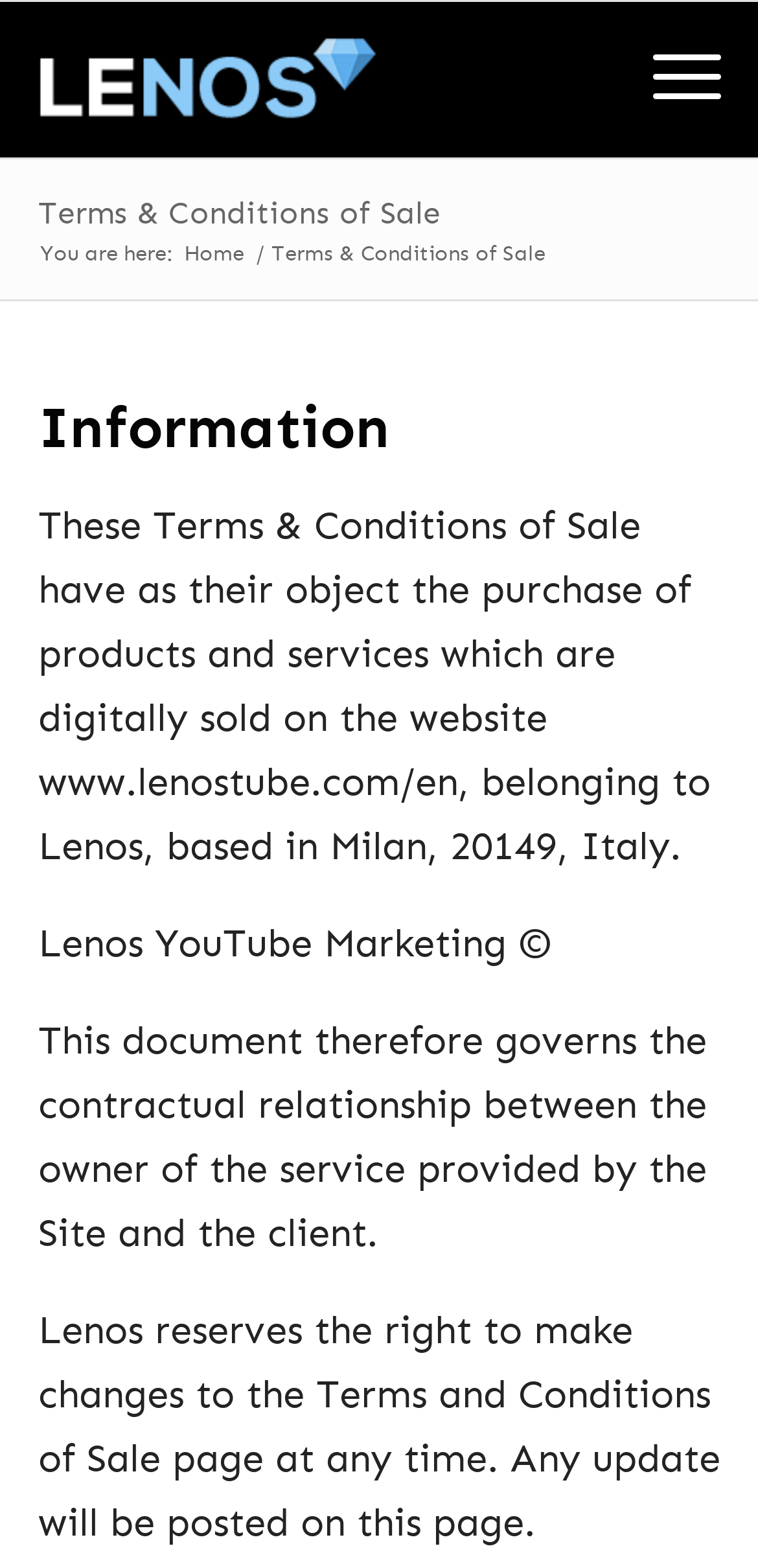What is the name of the website?
Please give a detailed and thorough answer to the question, covering all relevant points.

The logo at the top left corner of the webpage has the text 'Lenos' which indicates that the website is owned by Lenos.